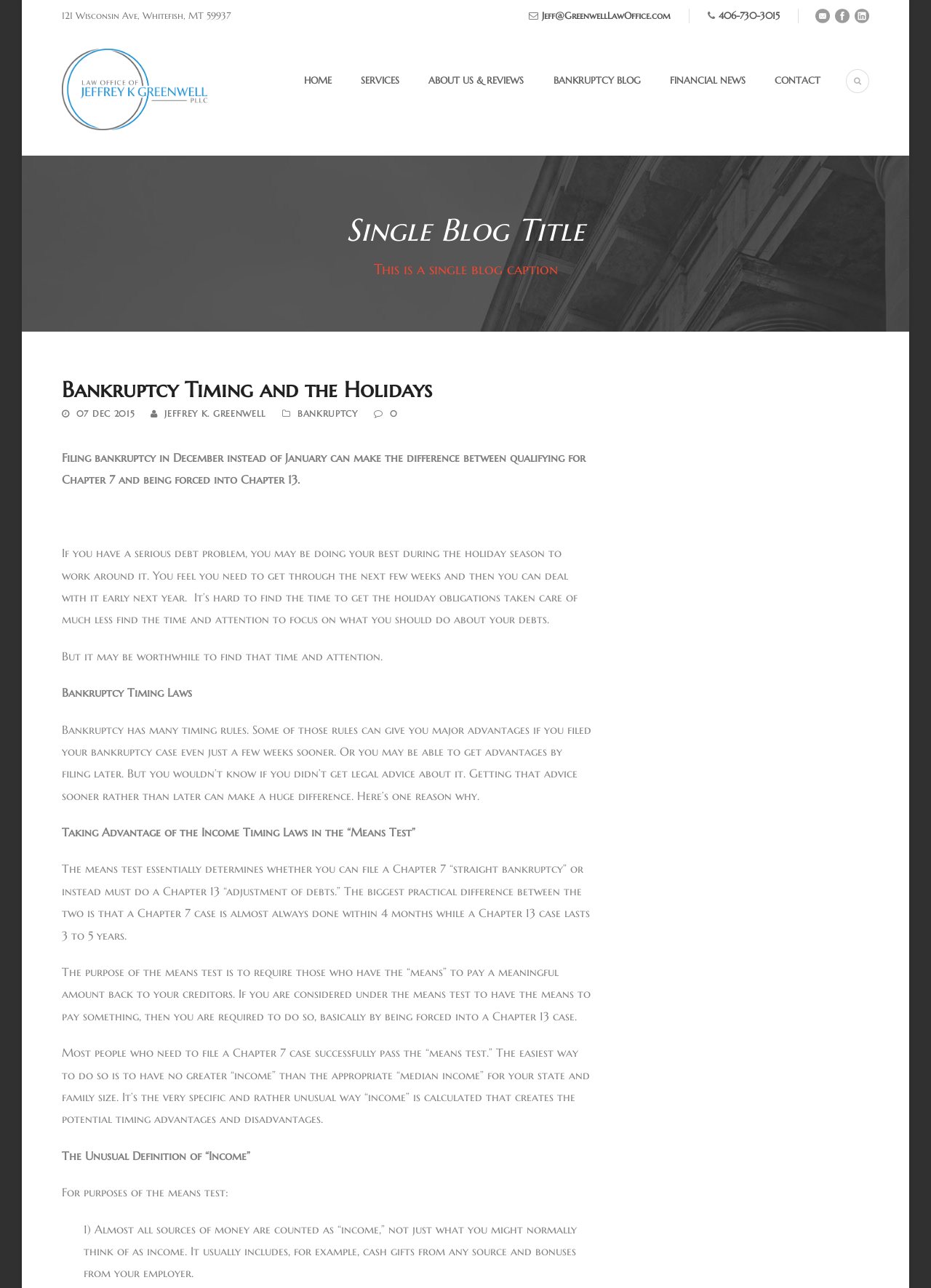Find and provide the bounding box coordinates for the UI element described here: "07 Dec 2015". The coordinates should be given as four float numbers between 0 and 1: [left, top, right, bottom].

[0.082, 0.317, 0.145, 0.325]